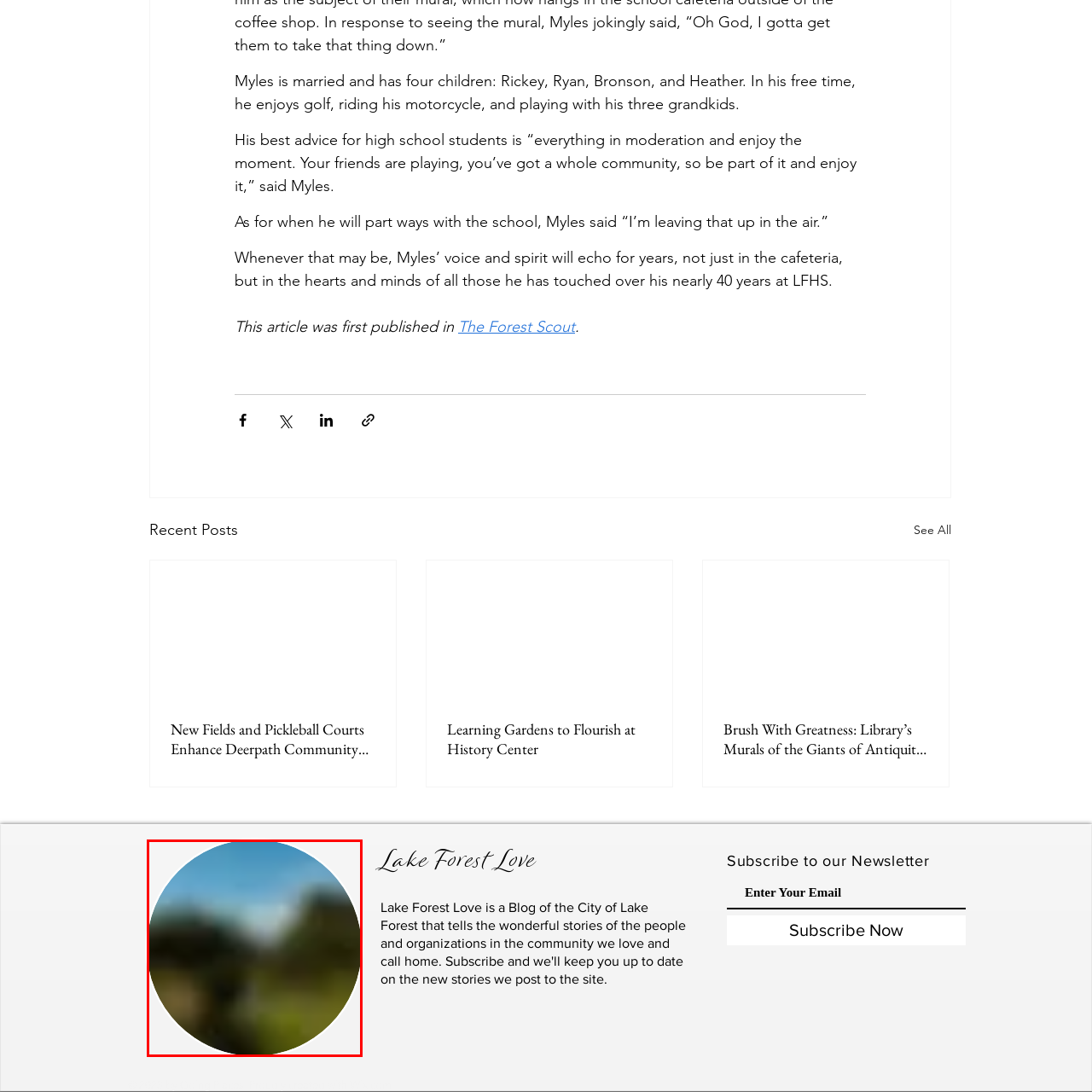Analyze the image encased in the red boundary, What is the shape of the image framing?
 Respond using a single word or phrase.

Circular